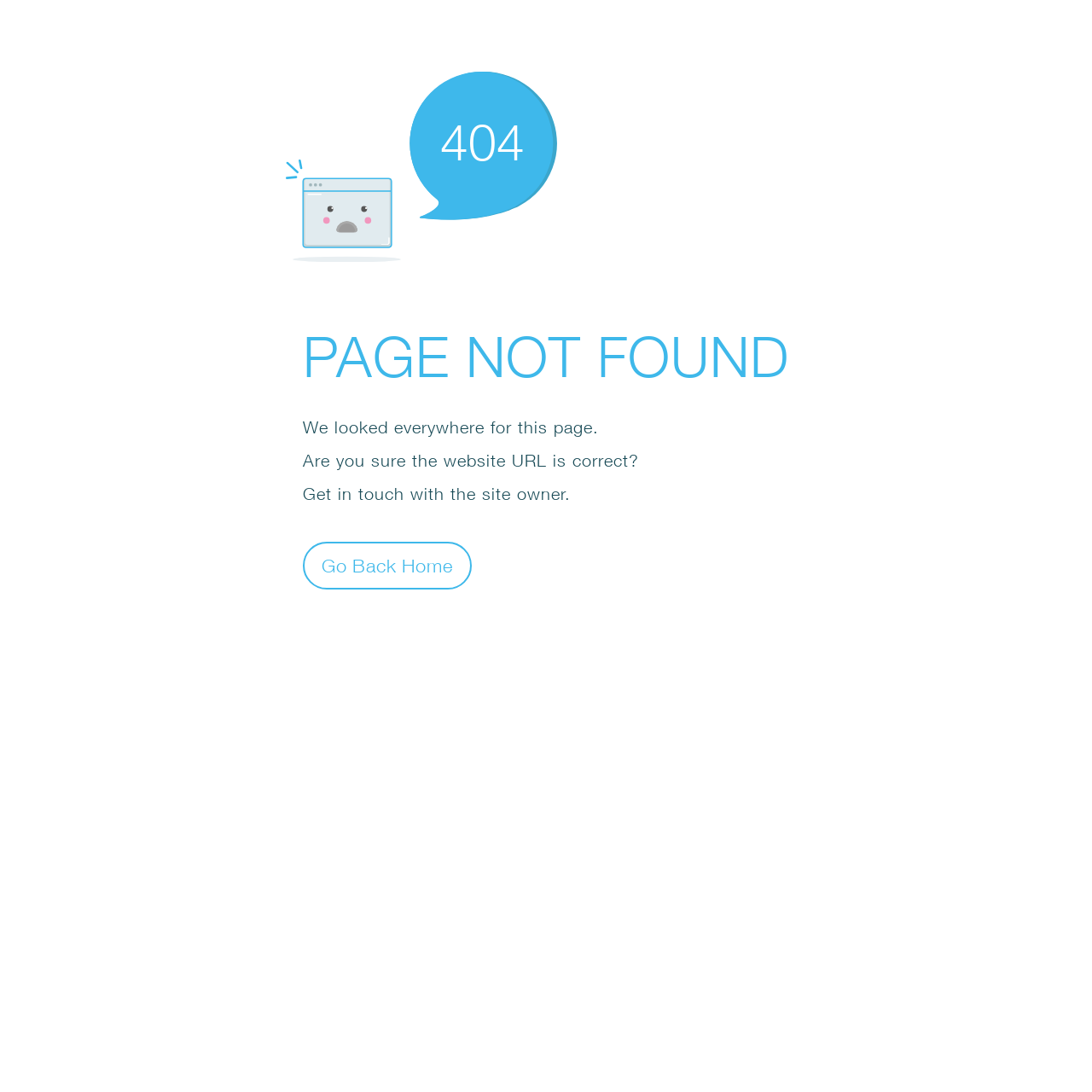What is the main error message?
Examine the webpage screenshot and provide an in-depth answer to the question.

The main error message is displayed as a static text 'PAGE NOT FOUND' which is a prominent element on the webpage, indicating that the page is not found.